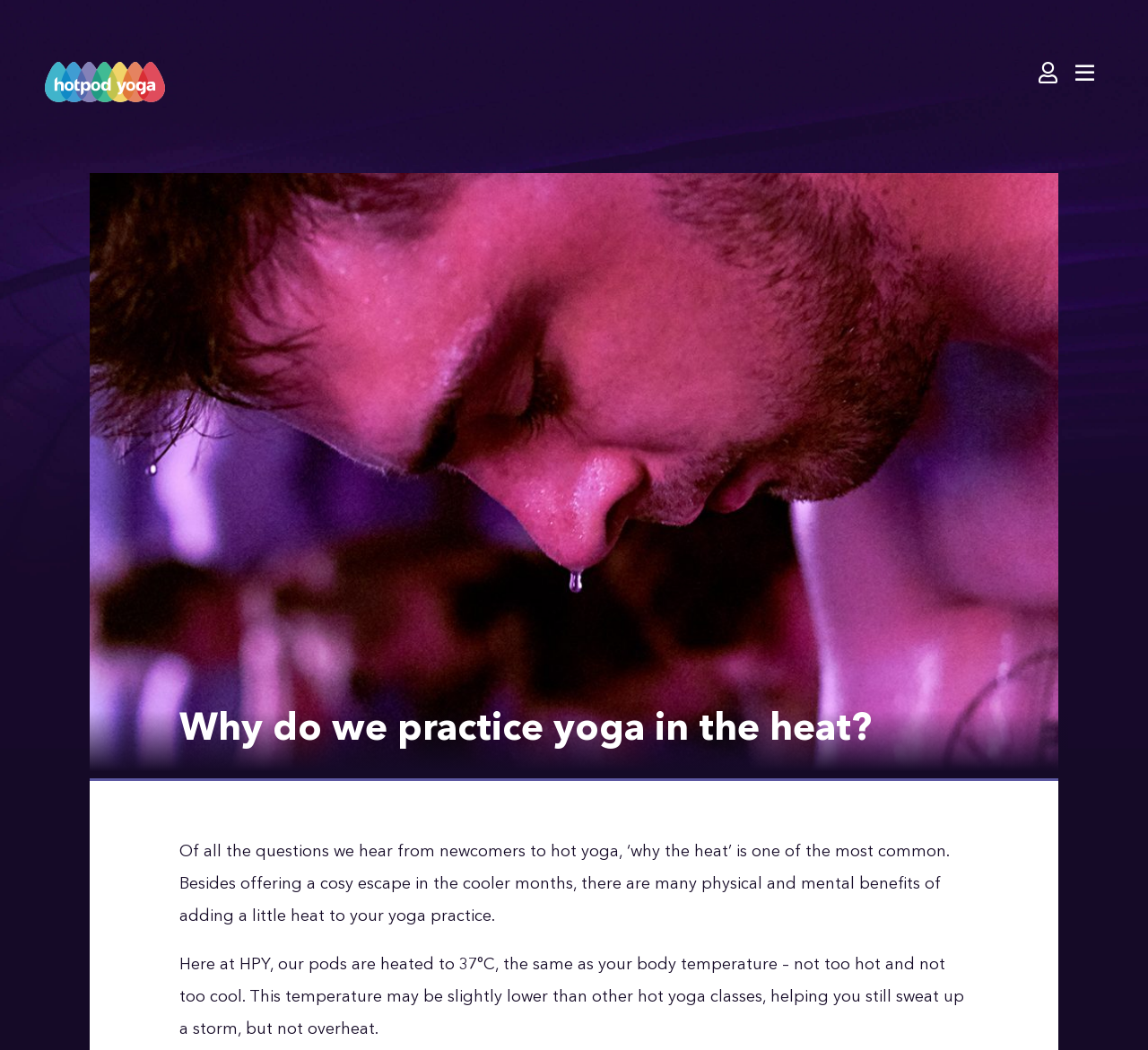Provide a single word or phrase to answer the given question: 
What is the temperature of the yoga pods?

37°C